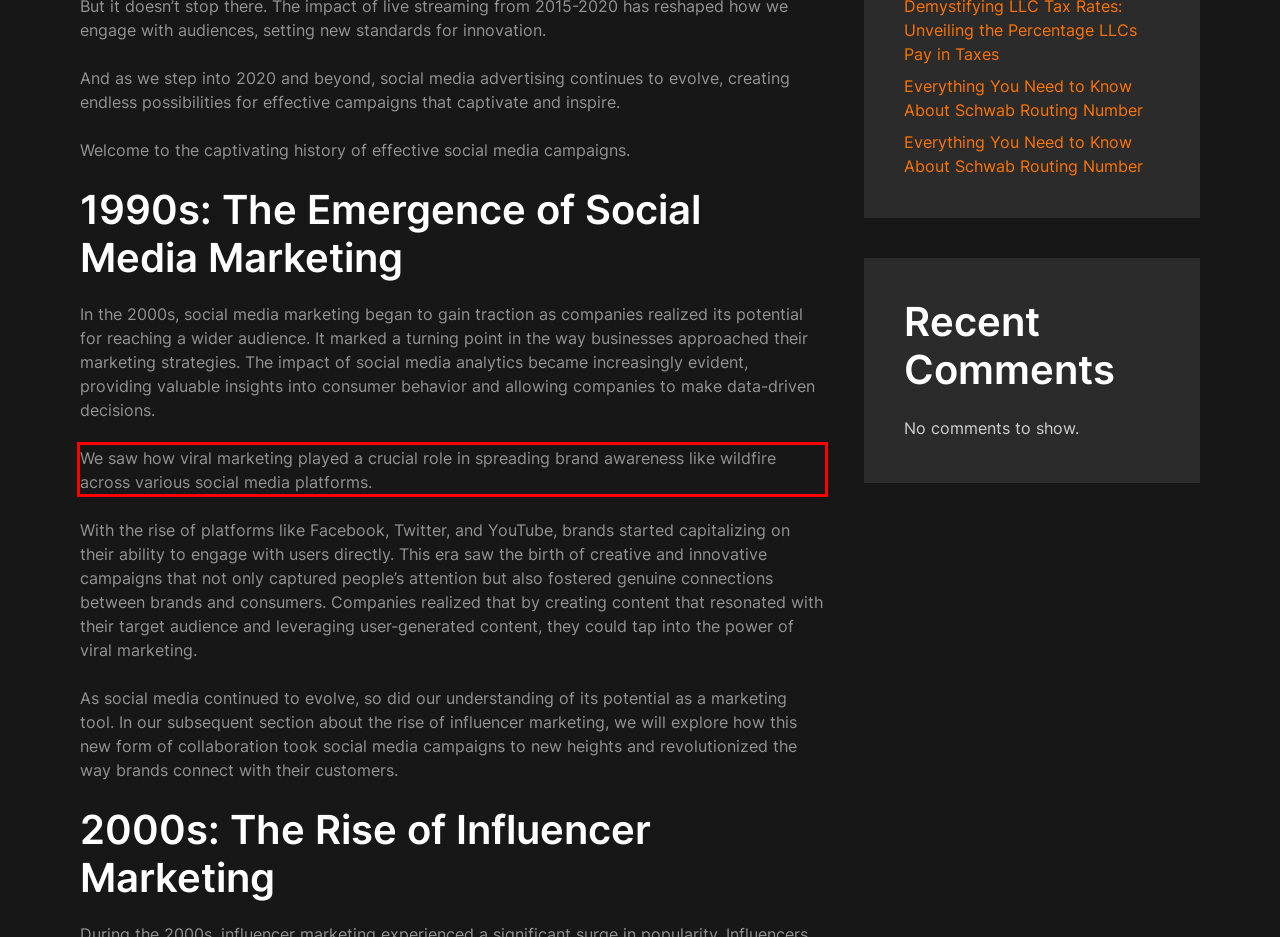With the provided screenshot of a webpage, locate the red bounding box and perform OCR to extract the text content inside it.

We saw how viral marketing played a crucial role in spreading brand awareness like wildfire across various social media platforms.